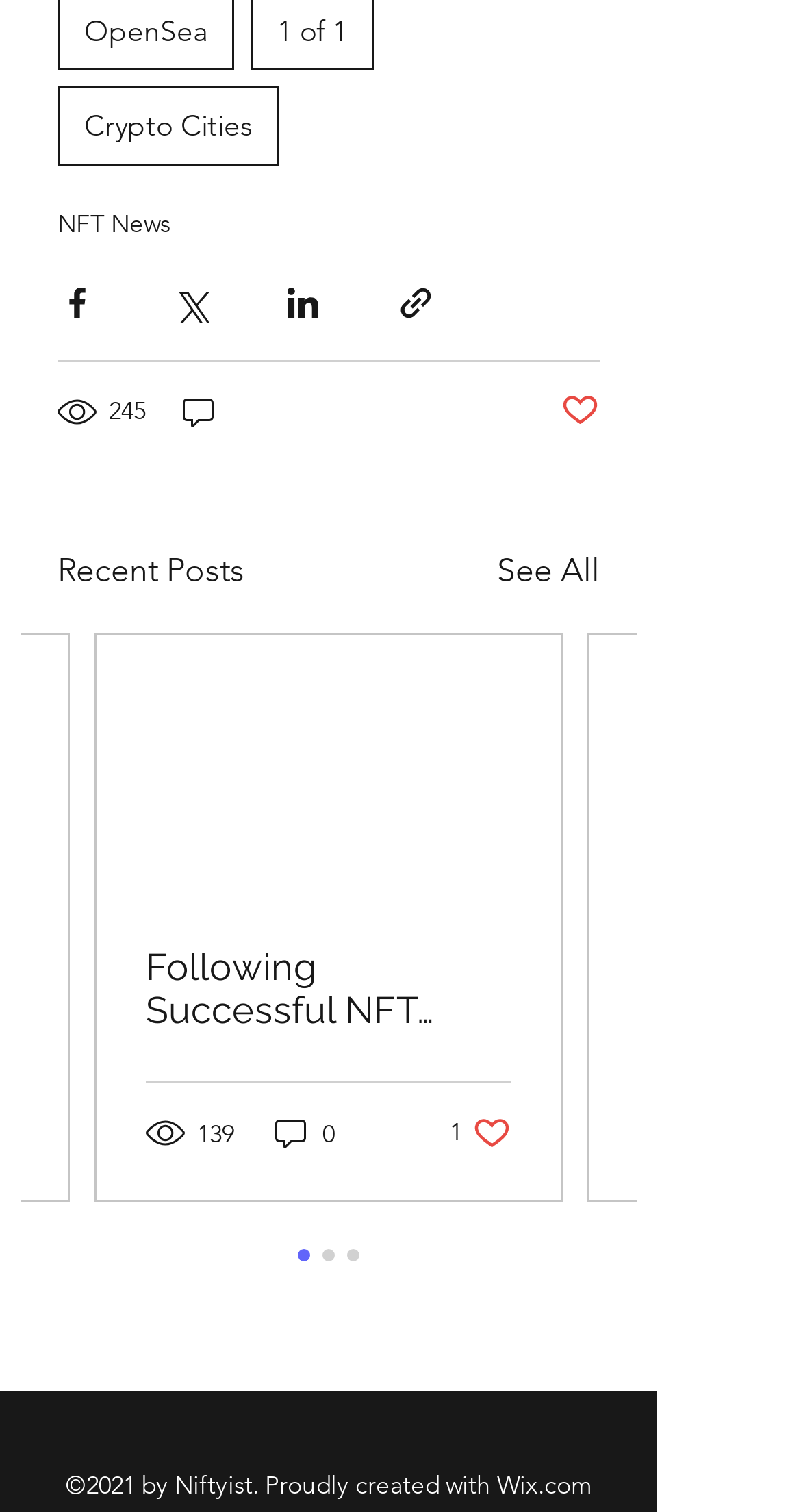Using the information in the image, could you please answer the following question in detail:
How many views does the first post have?

The number of views for the first post can be found below the social media sharing buttons, where it says '245 views' in a generic text format.